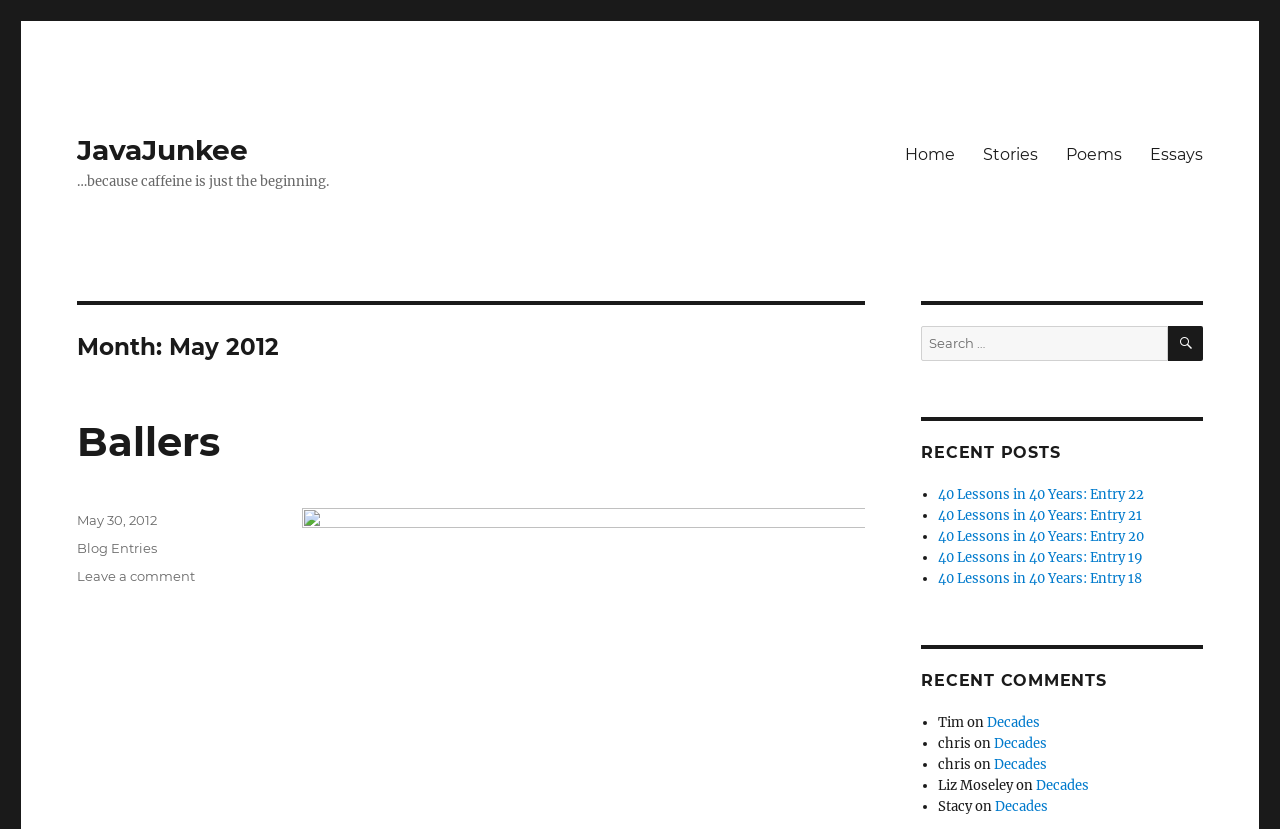Extract the bounding box coordinates for the HTML element that matches this description: "May 30, 2012". The coordinates should be four float numbers between 0 and 1, i.e., [left, top, right, bottom].

[0.06, 0.618, 0.123, 0.637]